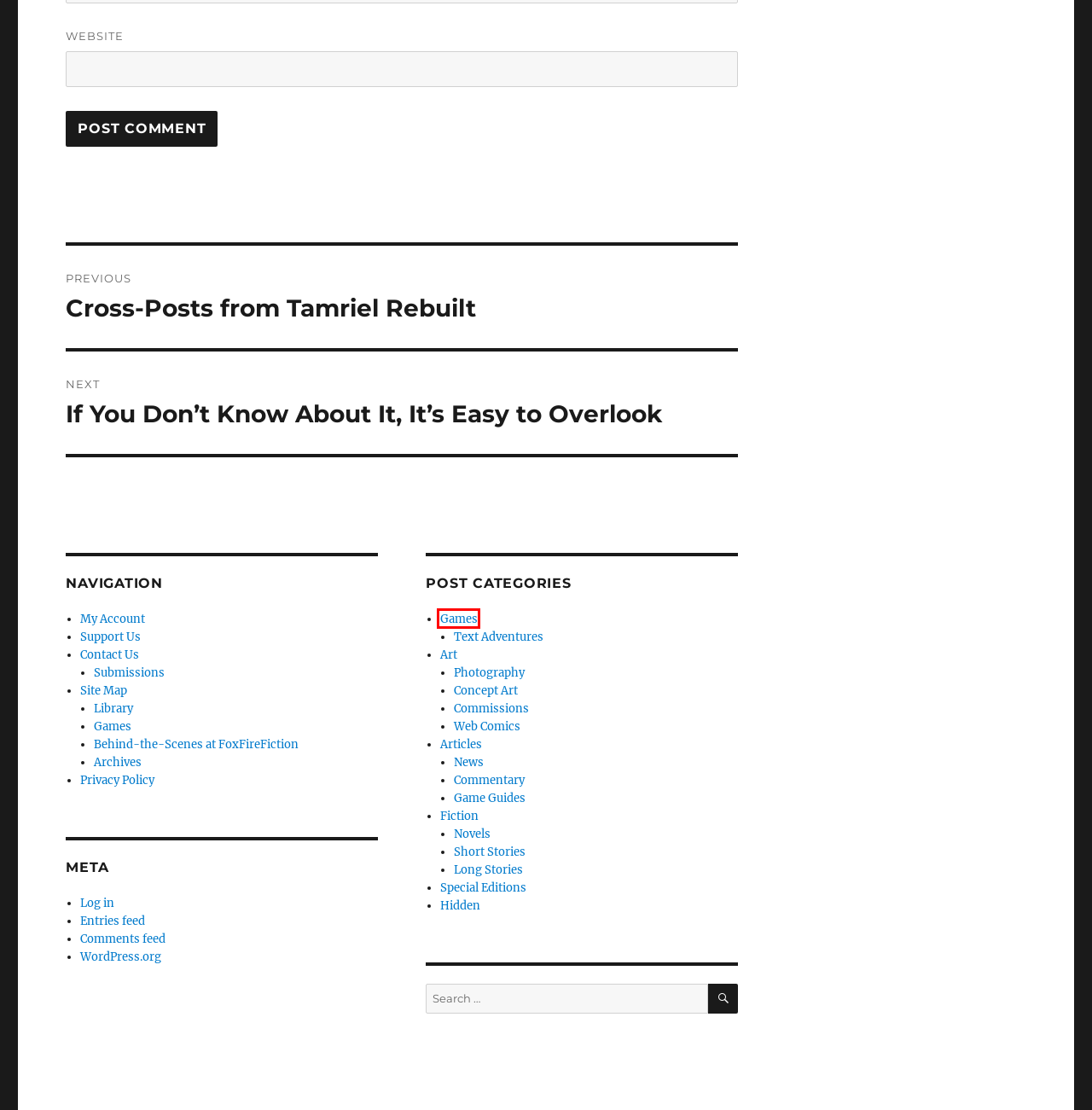Consider the screenshot of a webpage with a red bounding box and select the webpage description that best describes the new page that appears after clicking the element inside the red box. Here are the candidates:
A. Short Stories – foxfirefiction.com
B. Cross-Posts from Tamriel Rebuilt – foxfirefiction.com
C. If You Don’t Know About It, It’s Easy to Overlook – foxfirefiction.com
D. Special Editions – foxfirefiction.com
E. Games – foxfirefiction.com
F. Game Guides – foxfirefiction.com
G. foxfirefiction.com
H. Commissions – foxfirefiction.com

E